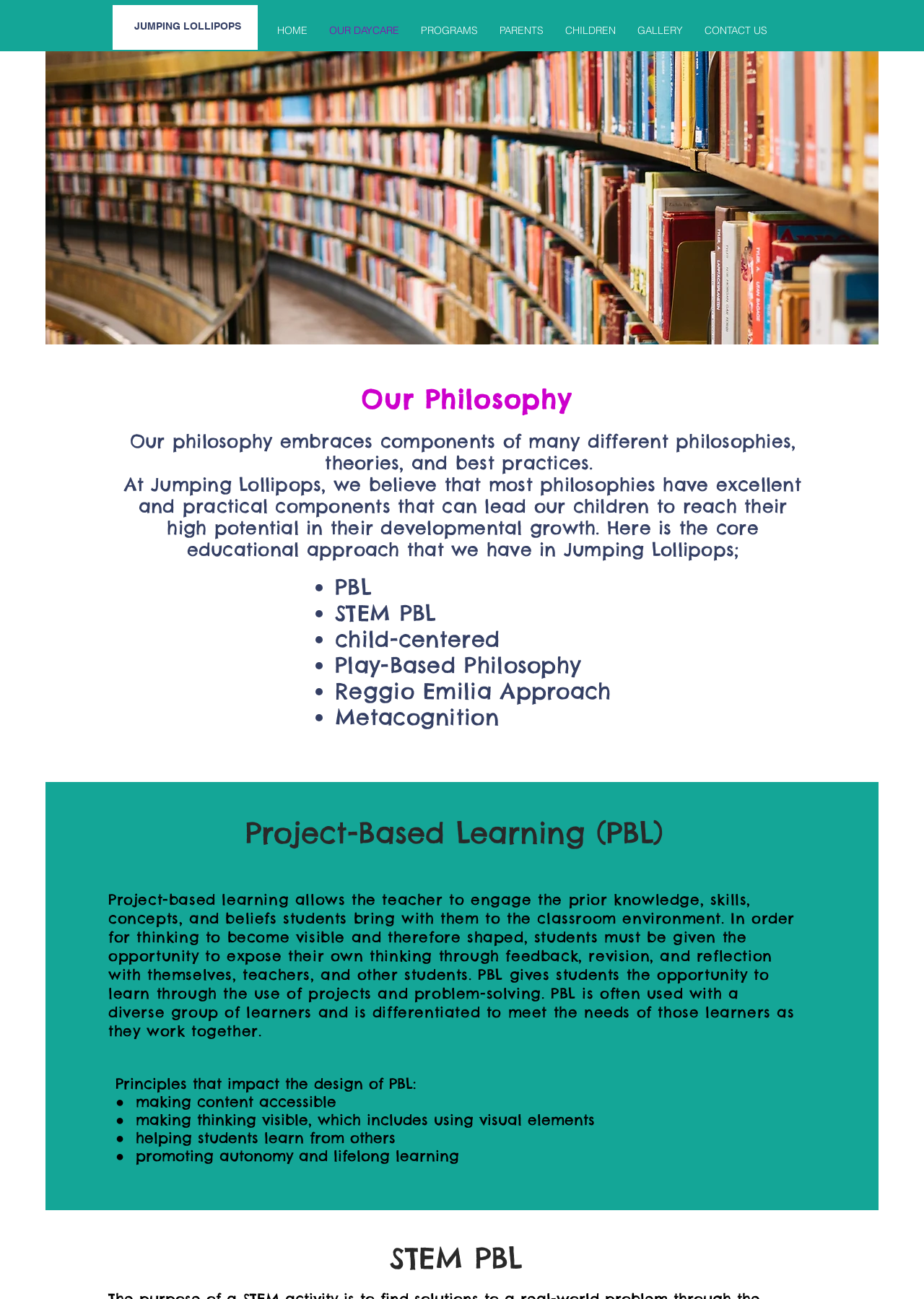Explain in detail what you observe on this webpage.

The webpage is about the philosophy of Jumping Lollipops, a daycare center. At the top, there is a navigation menu with 7 links: HOME, OUR DAYCARE, PROGRAMS, PARENTS, CHILDREN, GALLERY, and CONTACT US. Below the navigation menu, there is a large heading "JUMPING LOLLIPOPS" with a link to the same name. 

On the left side of the page, there is a large image of a round library, taking up most of the vertical space. To the right of the image, there is a heading "Our Philosophy" followed by a paragraph of text explaining the daycare's philosophy, which combines elements from various philosophies and theories to help children reach their full potential.

Below the paragraph, there is a list of 6 bullet points, each with a heading describing a different aspect of the daycare's philosophy, including PBL, STEM PBL, child-centered, Play-Based Philosophy, Reggio Emilia Approach, and Metacognition. 

Following the list, there is a section about Project-Based Learning (PBL), which includes a heading, a paragraph of text explaining the concept, and 4 bullet points outlining the principles that impact the design of PBL.